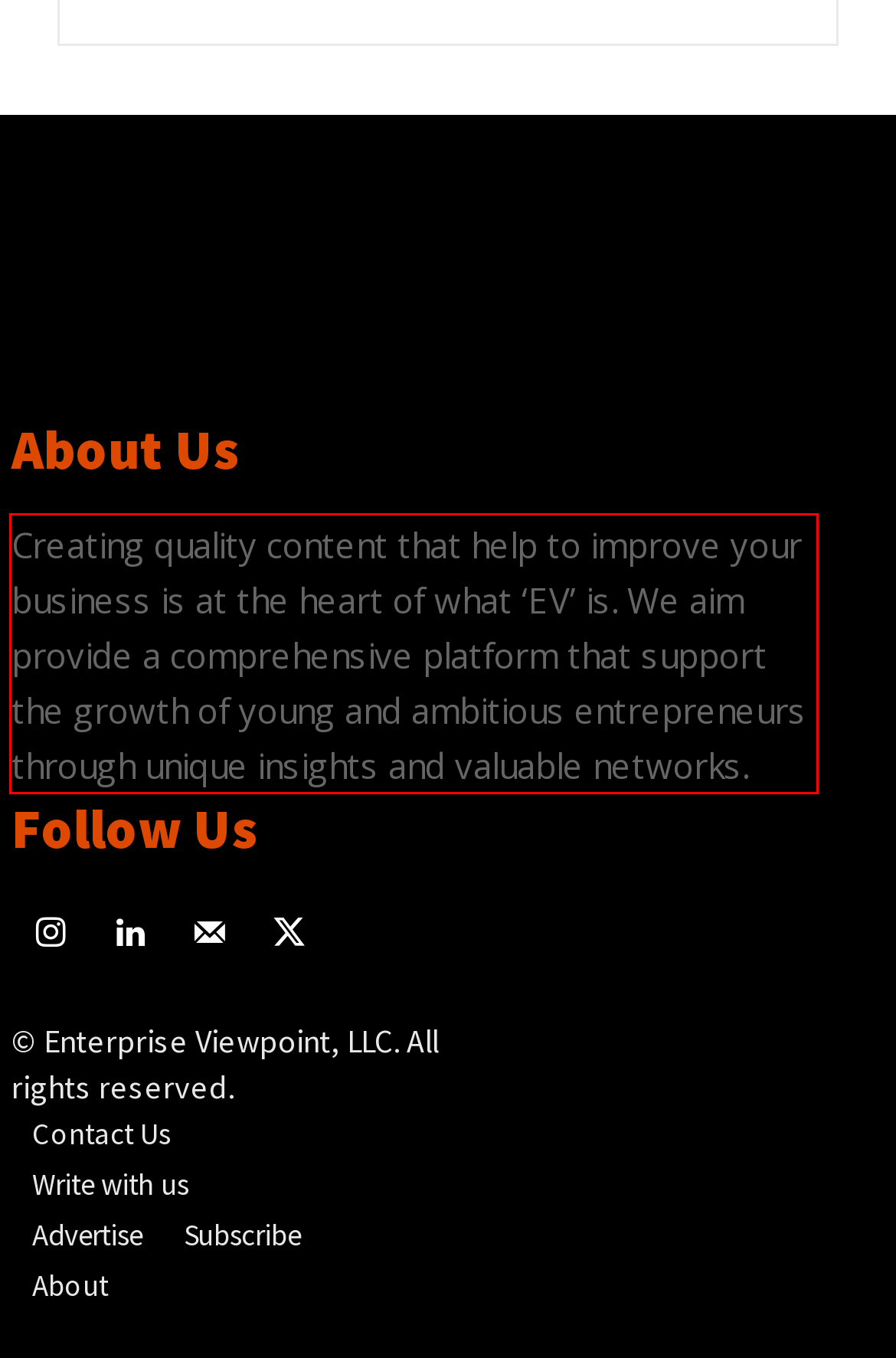Given a screenshot of a webpage containing a red bounding box, perform OCR on the text within this red bounding box and provide the text content.

Creating quality content that help to improve your business is at the heart of what ‘EV’ is. We aim provide a comprehensive platform that support the growth of young and ambitious entrepreneurs through unique insights and valuable networks.